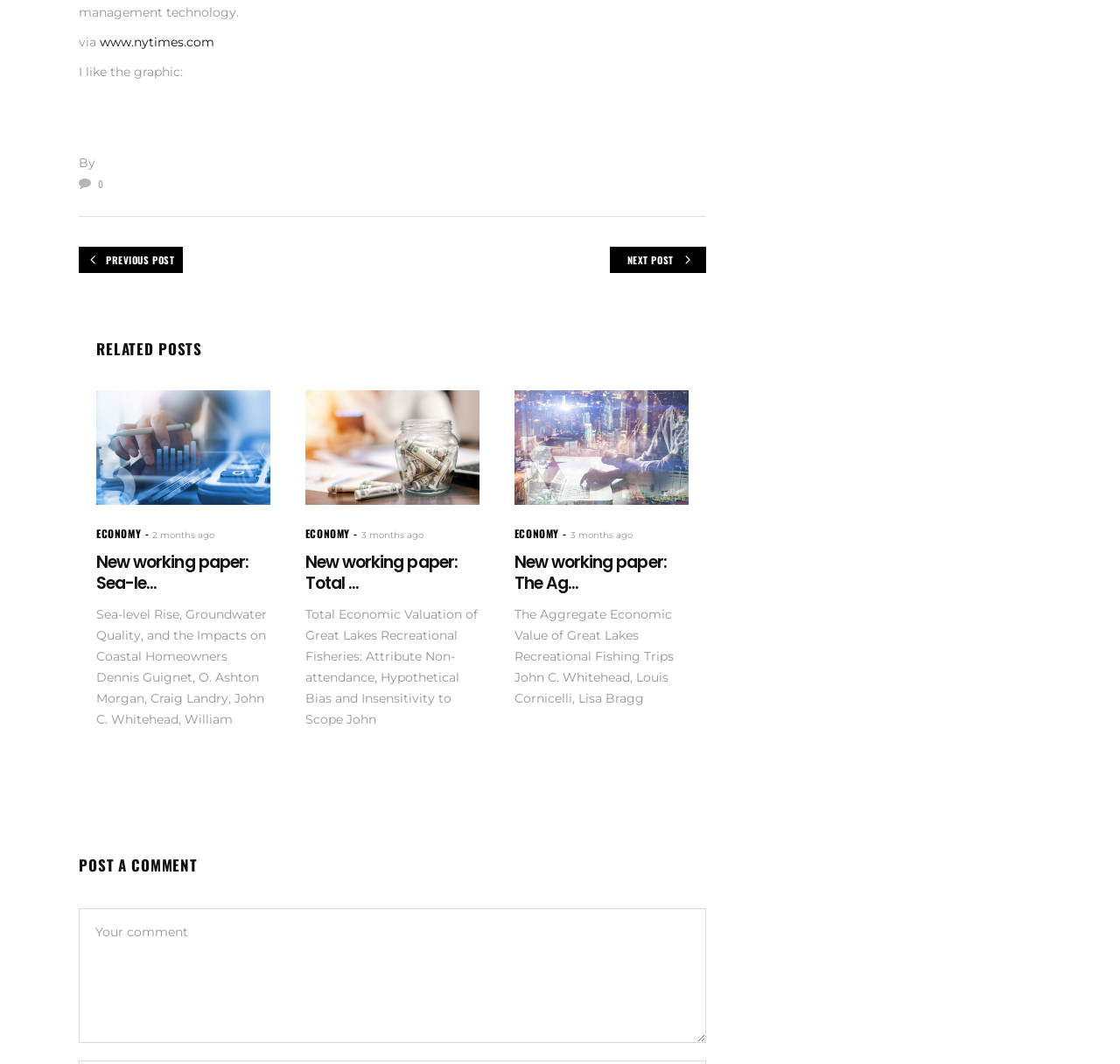How many months ago was the second post published?
Provide an in-depth and detailed answer to the question.

The second post has a link with the text '3 months ago' which indicates the time of publication.